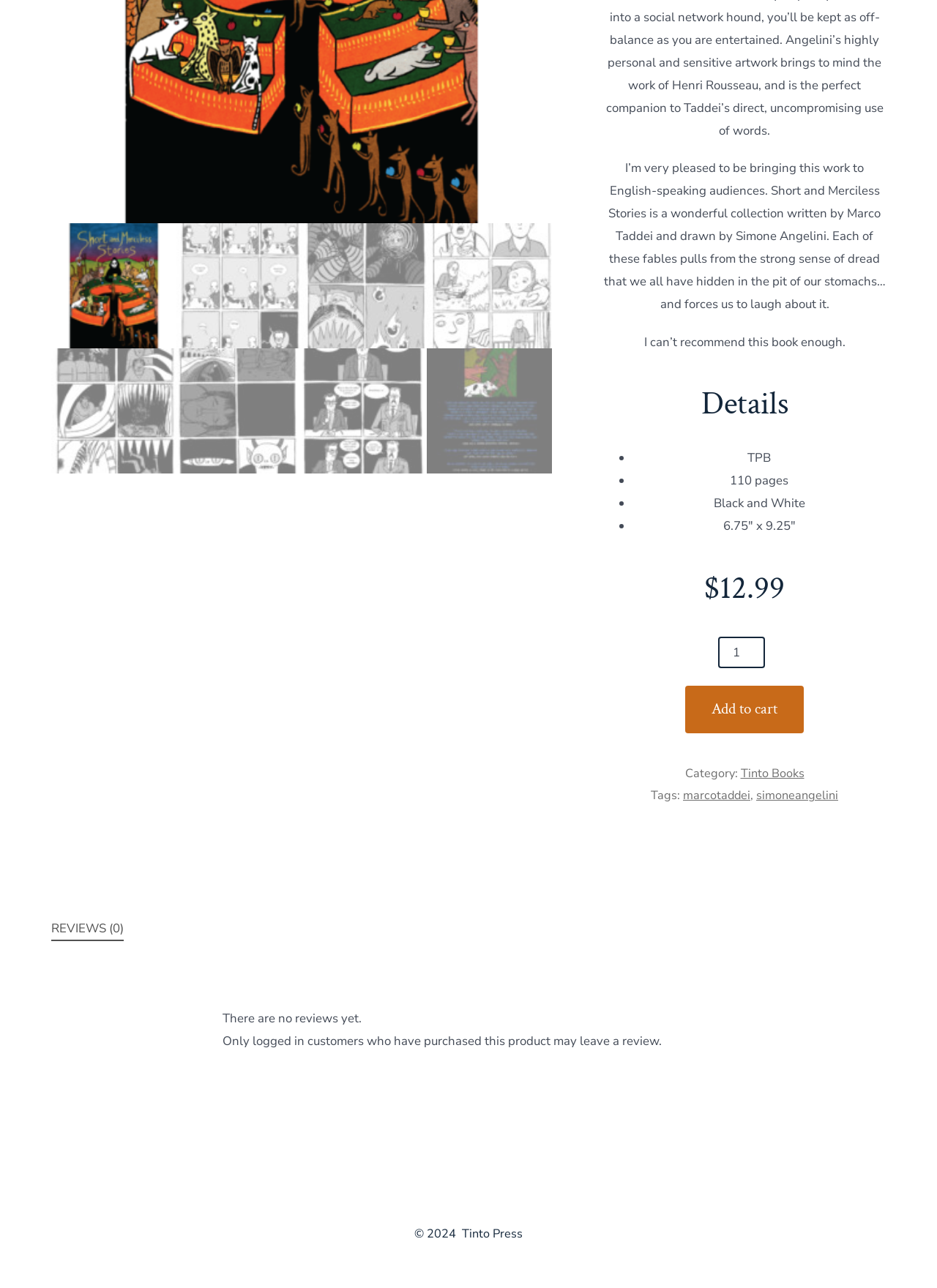Find the bounding box of the UI element described as: "Add to cart". The bounding box coordinates should be given as four float values between 0 and 1, i.e., [left, top, right, bottom].

[0.731, 0.532, 0.858, 0.569]